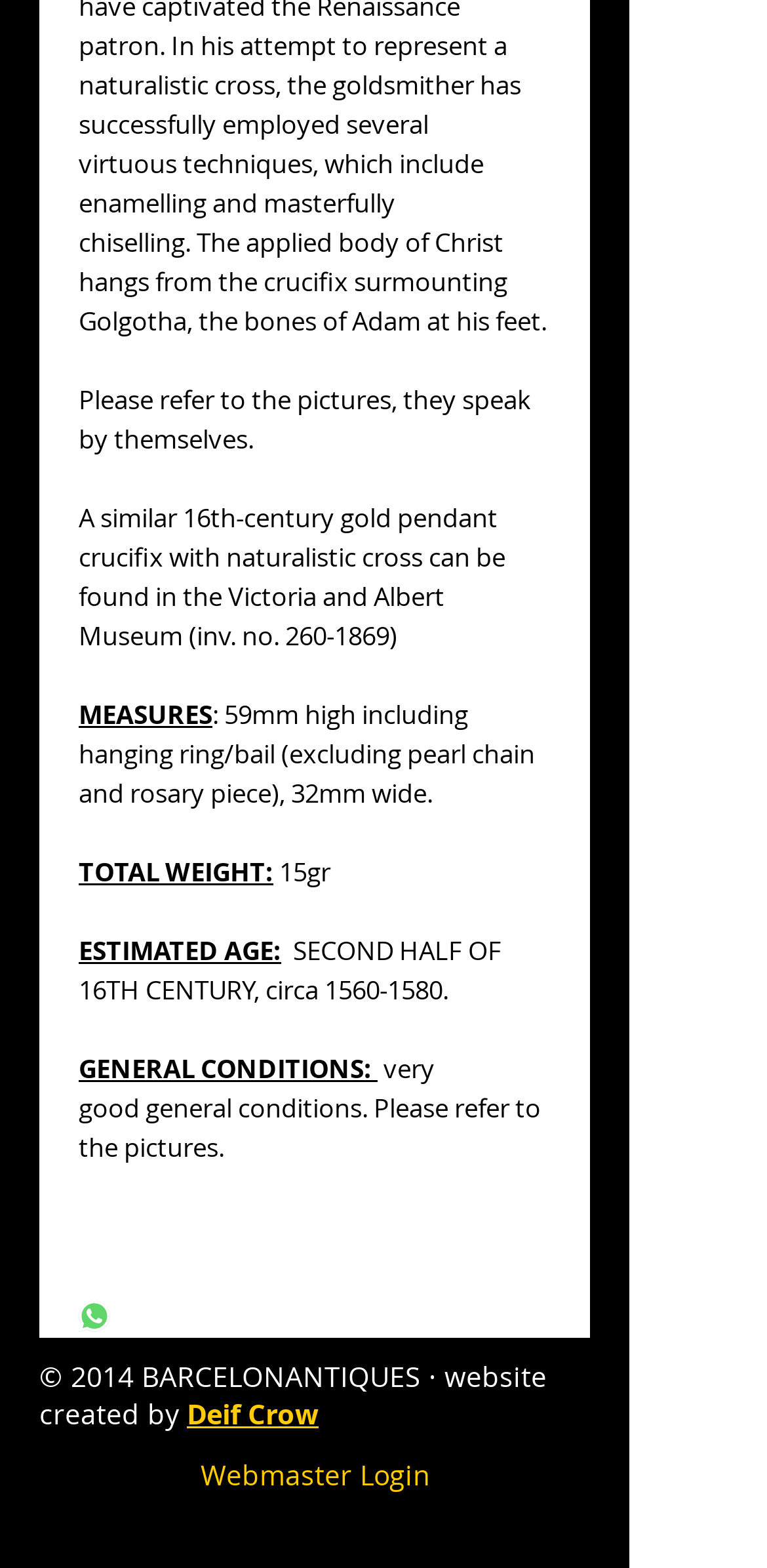What is the estimated age of the pendant?
With the help of the image, please provide a detailed response to the question.

The estimated age of the pendant can be found in the 'ESTIMATED AGE' section, where it is stated that the pendant is from the 'SECOND HALF OF 16TH CENTURY, circa 1560-1580'.